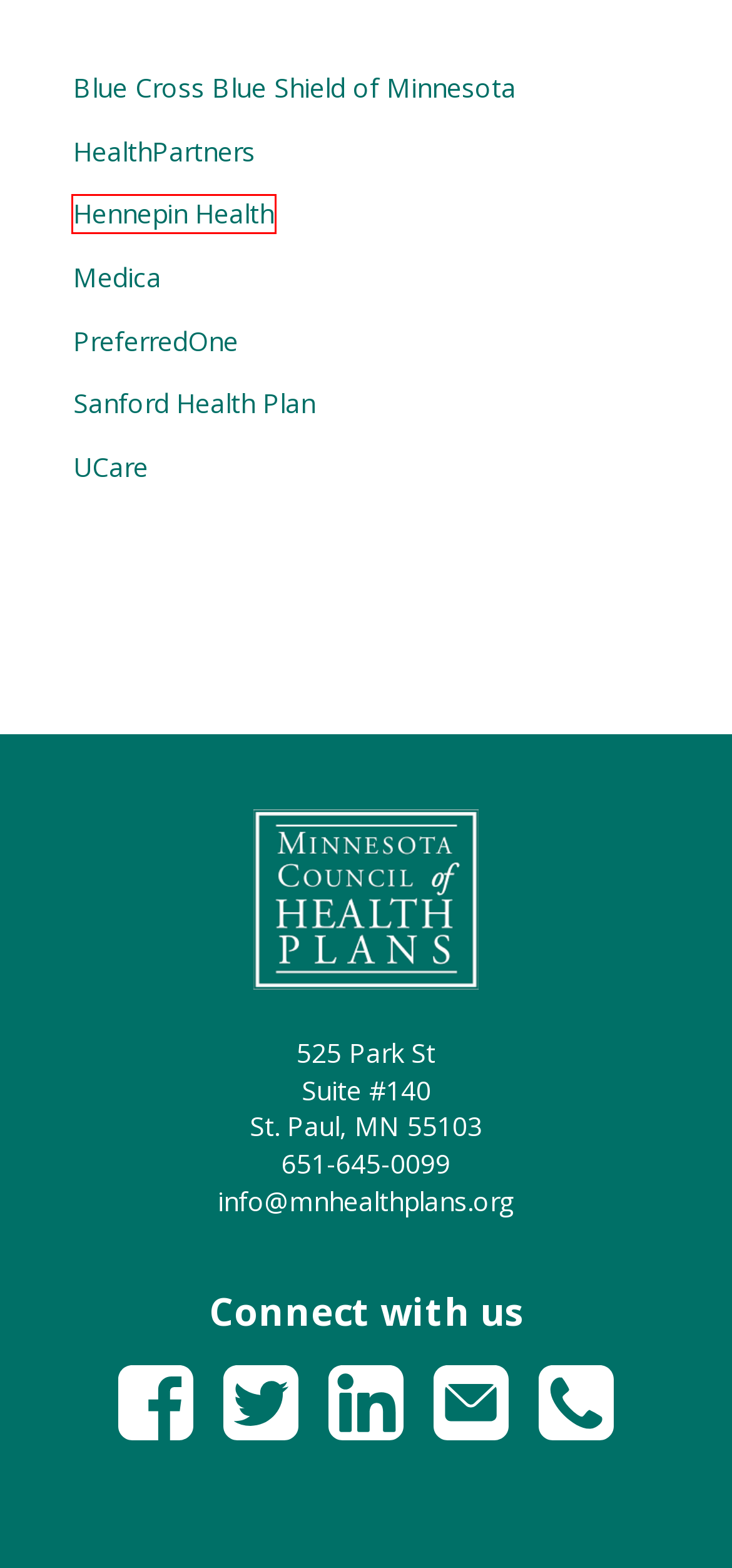Examine the screenshot of a webpage featuring a red bounding box and identify the best matching webpage description for the new page that results from clicking the element within the box. Here are the options:
A. BlueCrossBlueShield - Minnesota Council of Health Plans
B. Medica - Minnesota Council of Health Plans
C. Hennepin Health - Minnesota Council of Health Plans
D. UCare - Minnesota Council of Health Plans
E. Little Moments Count
F. HealthPartners - Minnesota Council of Health Plans
G. Sanford Health Plan - Minnesota Council of Health Plans
H. PreferredOne - Minnesota Council of Health Plans

C